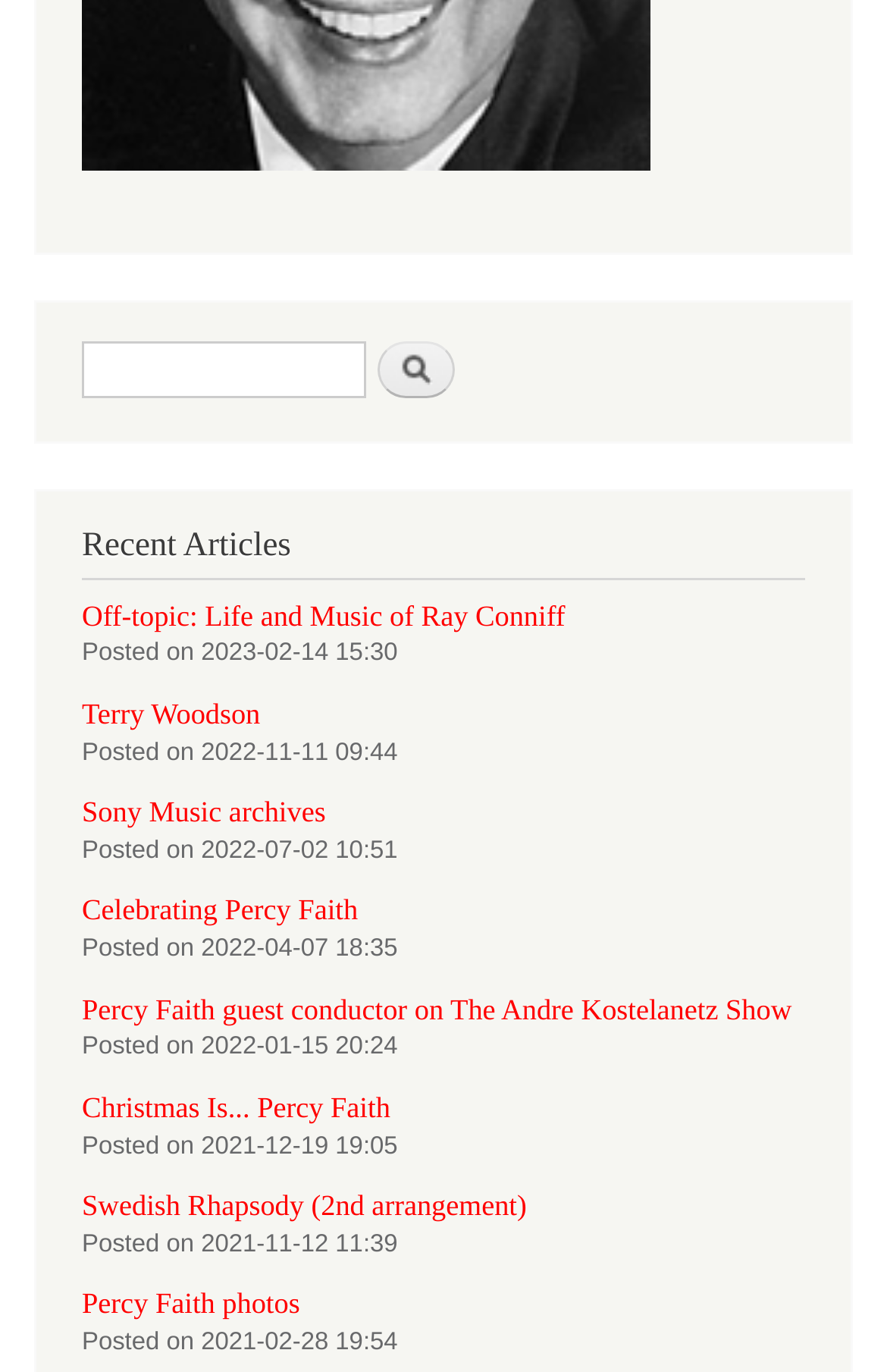Give the bounding box coordinates for this UI element: "Christmas Is... Percy Faith". The coordinates should be four float numbers between 0 and 1, arranged as [left, top, right, bottom].

[0.092, 0.796, 0.44, 0.819]